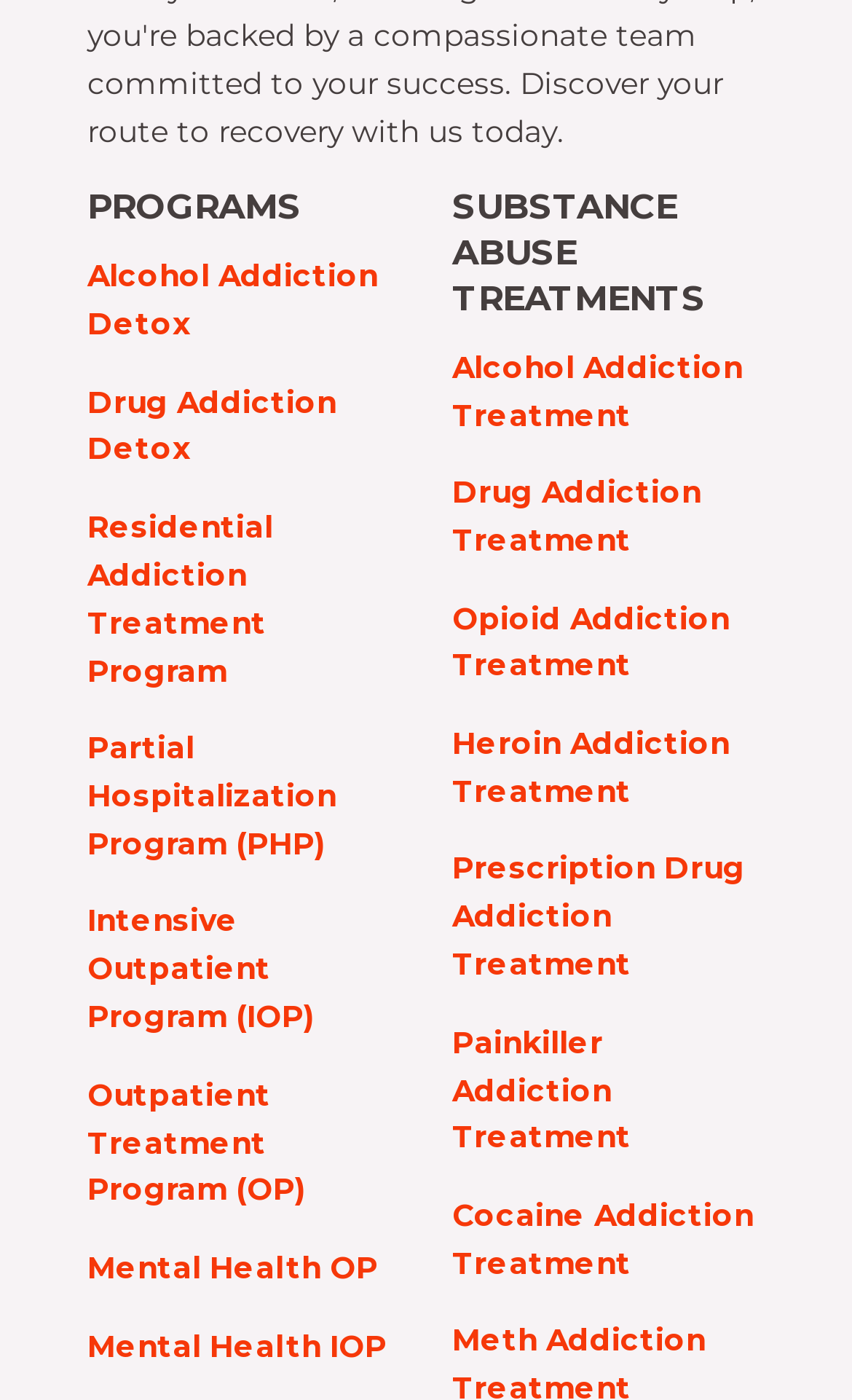Find the bounding box coordinates of the element you need to click on to perform this action: 'View the 'Residential Addiction Treatment Program' page'. The coordinates should be represented by four float values between 0 and 1, in the format [left, top, right, bottom].

[0.103, 0.364, 0.321, 0.491]